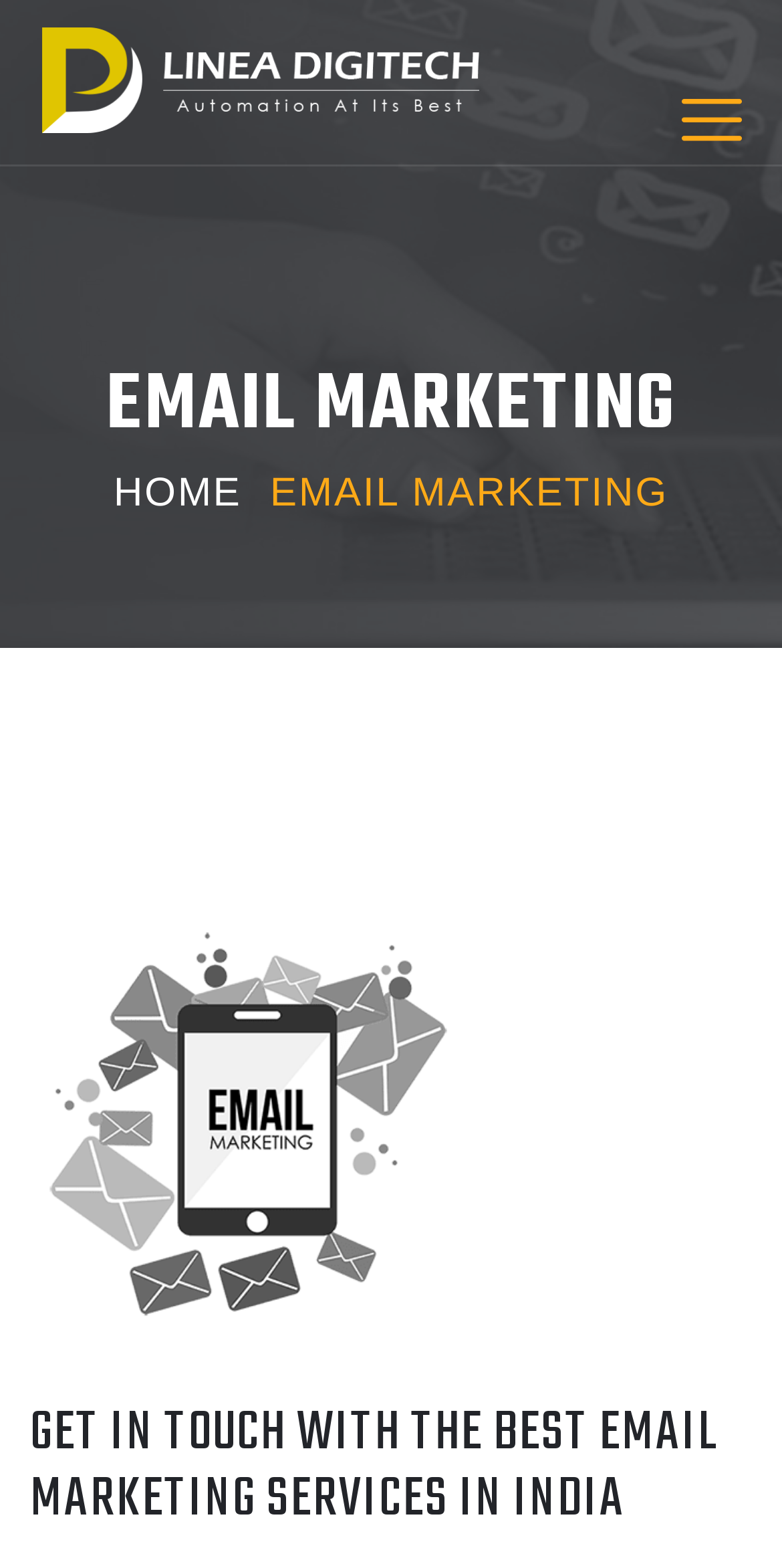From the webpage screenshot, identify the region described by Home. Provide the bounding box coordinates as (top-left x, top-left y, bottom-right x, bottom-right y), with each value being a floating point number between 0 and 1.

[0.145, 0.301, 0.309, 0.329]